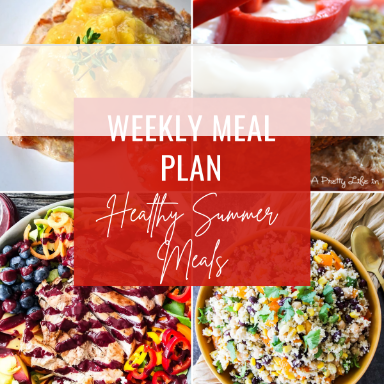Describe every important feature and element in the image comprehensively.

This vibrant image showcases a Weekly Meal Plan focused on Healthy Summer Meals. The collage includes an array of delicious dishes, featuring colorful ingredients that highlight seasonal flavors. 

At the center, the text "Weekly Meal Plan" is prominently displayed in bold white letters over a semi-transparent red background, making it eye-catching and easy to read. Below, "Healthy Summer Meals" is elegantly scripted, emphasizing the meal plan's focus on nutritious and fresh options for the summer season. 

In the background, various delicious meals are featured, including a cheesy egg dish atop a toasted bread slice, stuffed red peppers, a creamy salad adorned with colorful veggies, and a bowl of quinoa tossed with fresh herbs and seasonal produce. These enticing visuals invite viewers to explore healthy, seasonal recipes perfect for summer dining, encouraging a wholesome approach to meal planning.